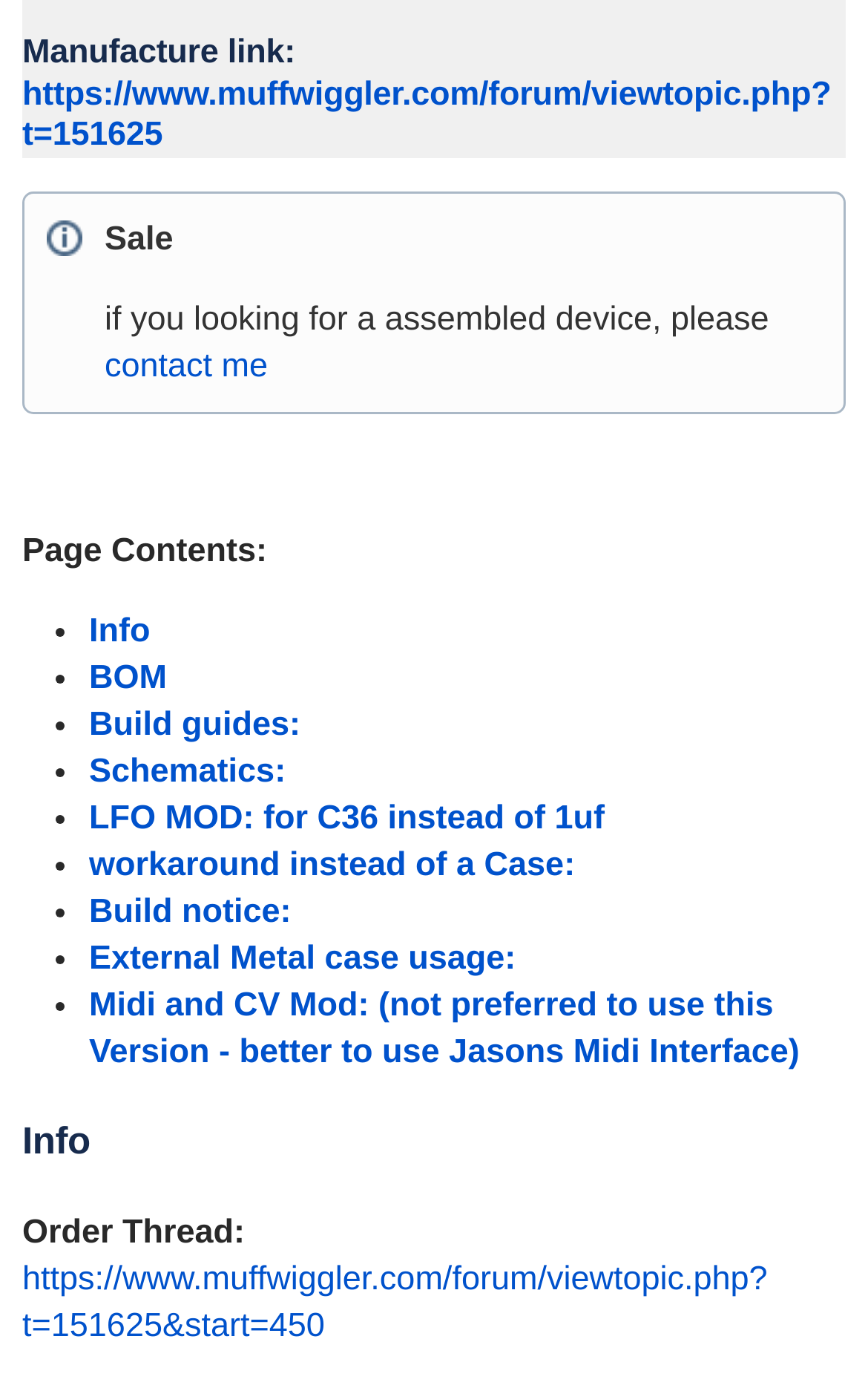Given the element description: "open menu", predict the bounding box coordinates of the UI element it refers to, using four float numbers between 0 and 1, i.e., [left, top, right, bottom].

None